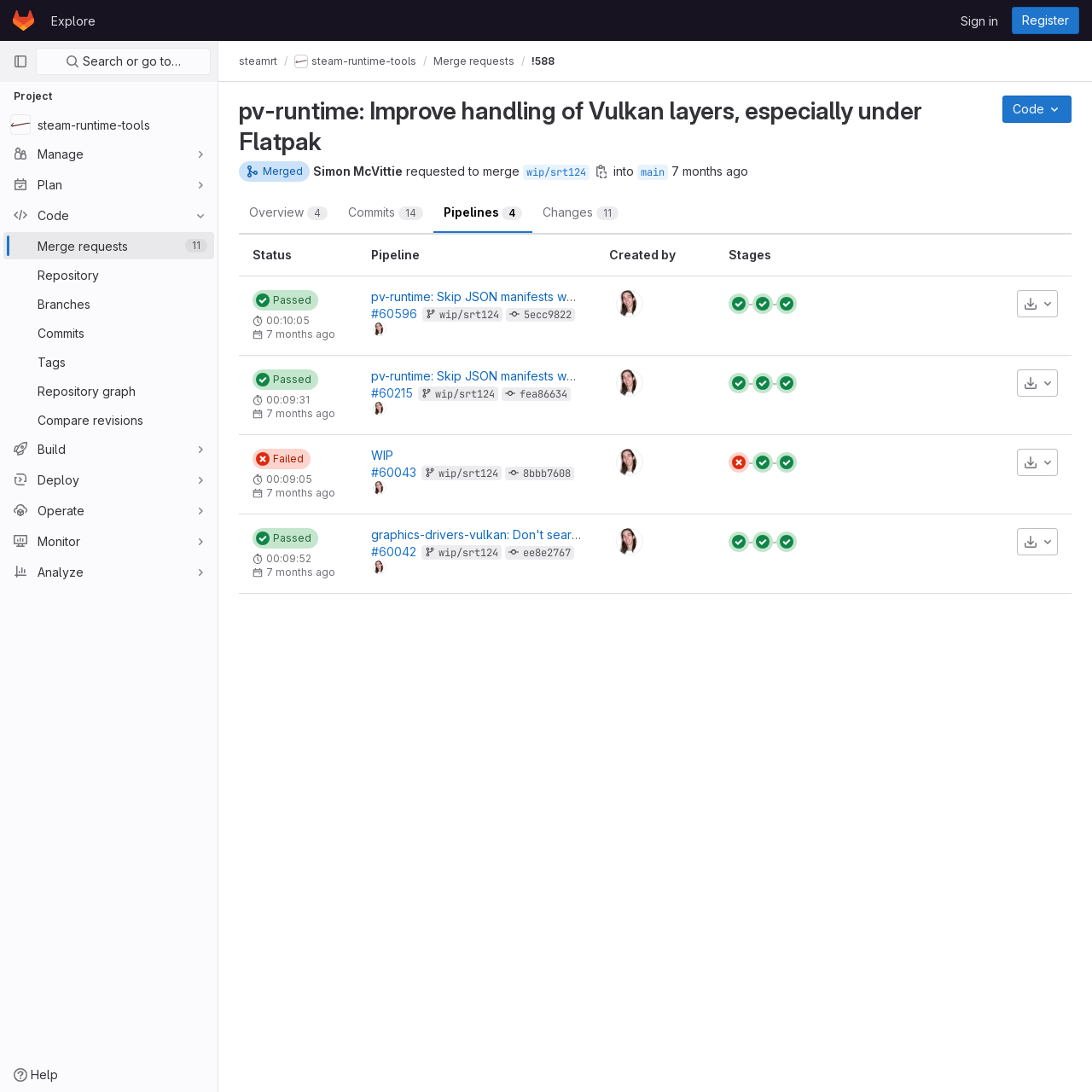Please provide the bounding box coordinates for the element that needs to be clicked to perform the instruction: "Click on the 'Merge requests' link". The coordinates must consist of four float numbers between 0 and 1, formatted as [left, top, right, bottom].

[0.397, 0.05, 0.471, 0.062]